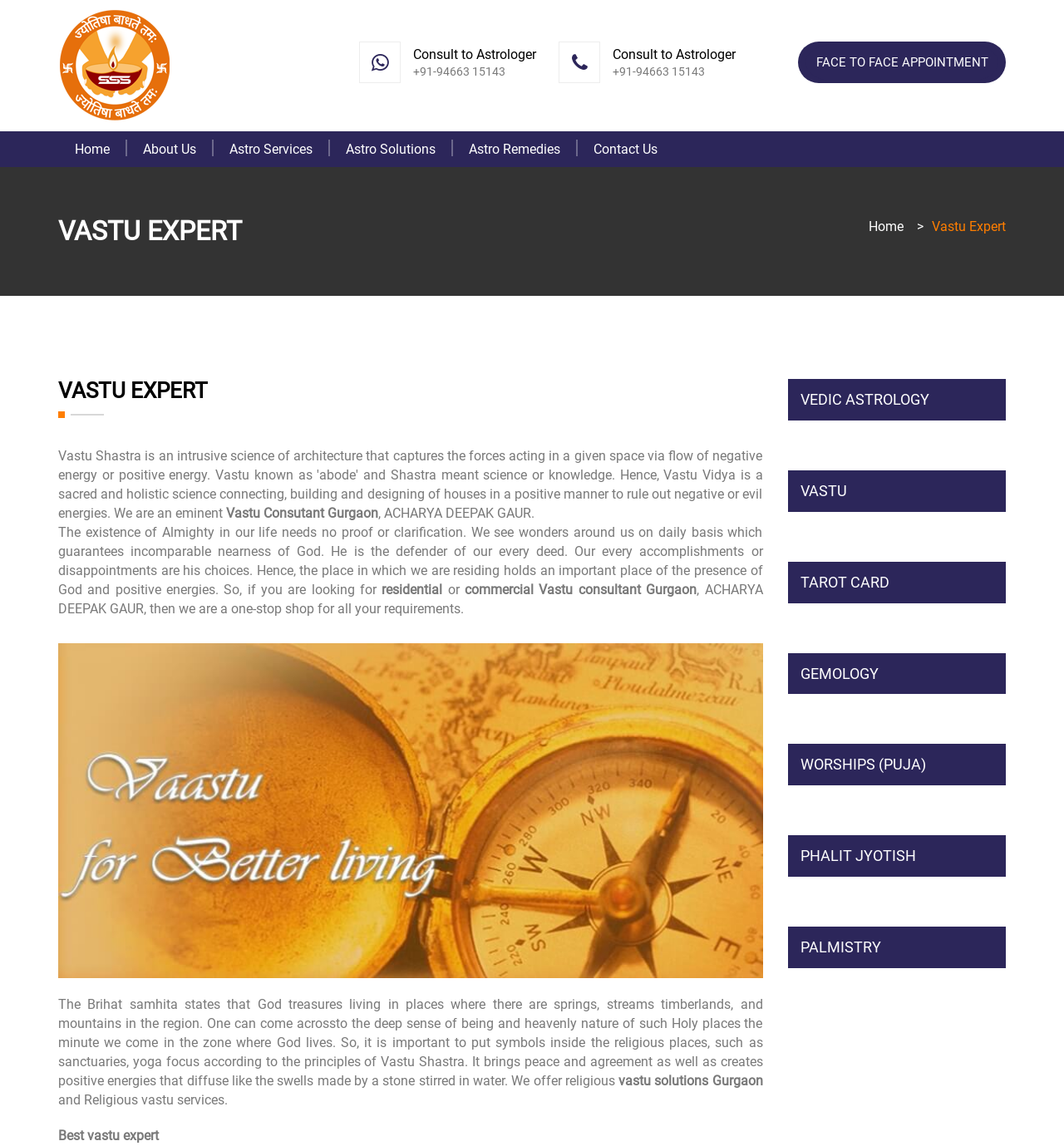Please determine the bounding box coordinates of the element to click in order to execute the following instruction: "Click on the 'FACE TO FACE APPOINTMENT' link". The coordinates should be four float numbers between 0 and 1, specified as [left, top, right, bottom].

[0.75, 0.036, 0.945, 0.073]